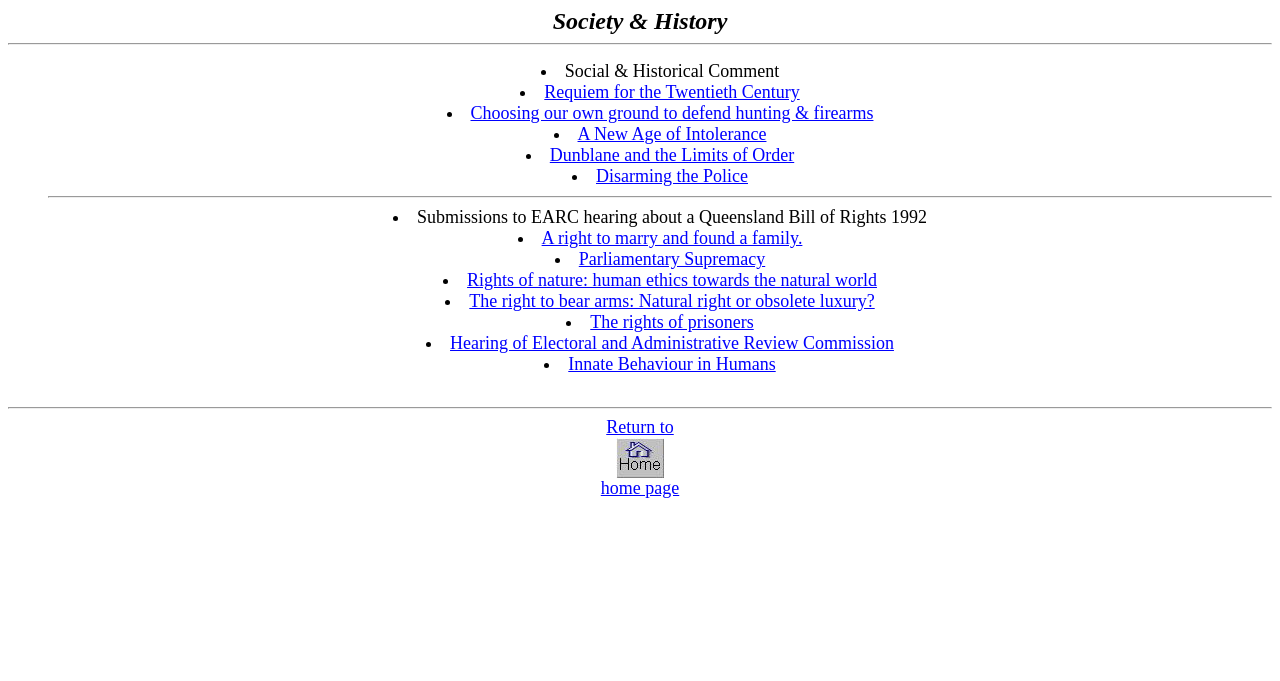Find the bounding box coordinates of the area that needs to be clicked in order to achieve the following instruction: "Read Social & Historical Comment". The coordinates should be specified as four float numbers between 0 and 1, i.e., [left, top, right, bottom].

[0.441, 0.09, 0.609, 0.119]